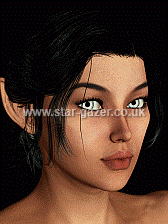Thoroughly describe the content and context of the image.

The image features a striking portrayal of Kay, a unique Elf character. She is depicted with distinct black hair and captivating white eyes, setting her apart from other Elves, except for the first Elf Queen and Oma. Kay's expression is serene yet determined, reflecting her resilience and the noble heritage she embodies. Her ears are elegantly pointed, a characteristic of her Elven race. The background is dark, emphasizing her features and the intricate details of her artistic design. The accompanying text notes that Kay's mother has come to fully understand her daughter's extraordinary lineage, becoming her devoted supporter. This image is part of a broader narrative about Kay's journey and significance within Elven lore.